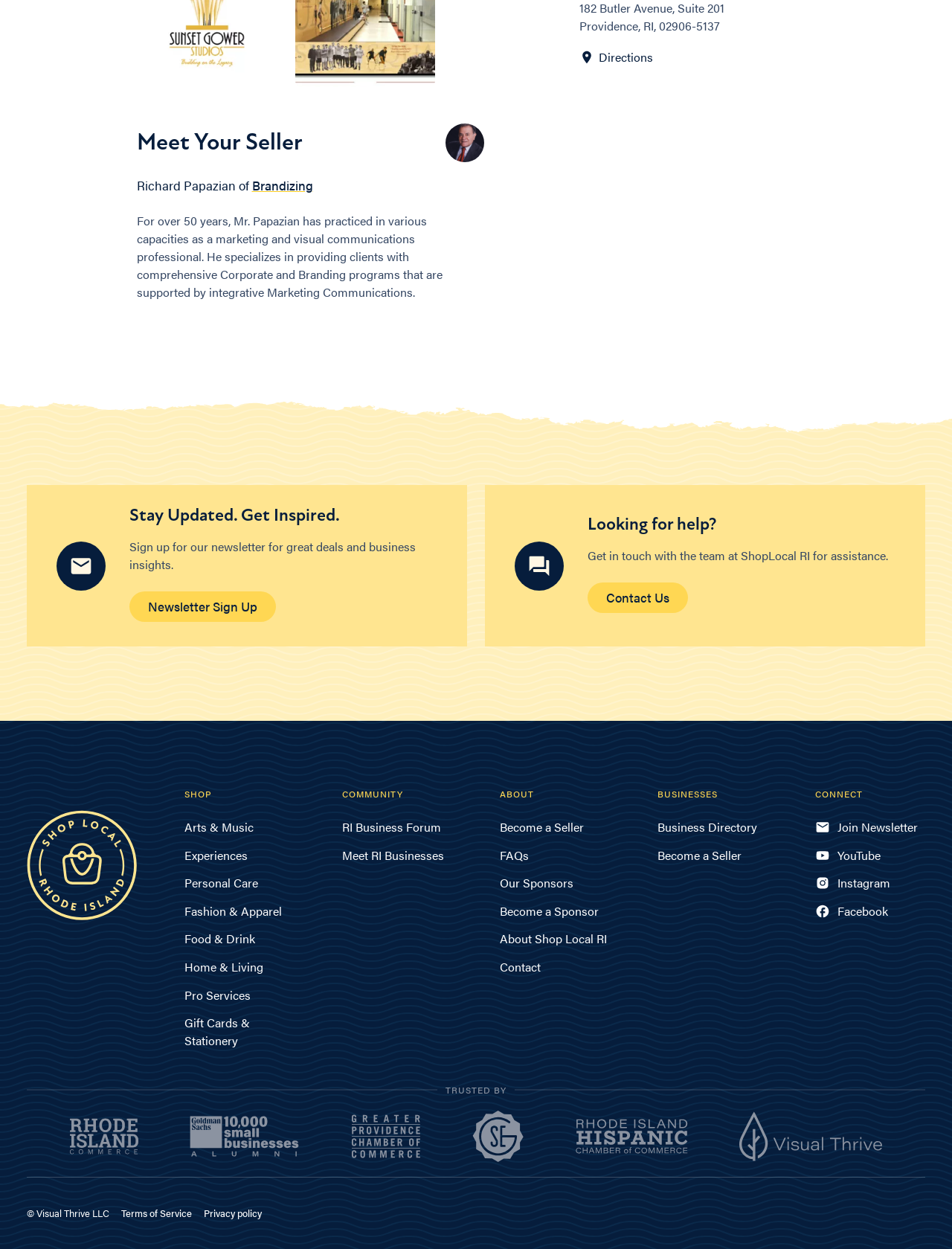What is the name of the seller?
Answer the question based on the image using a single word or a brief phrase.

Richard Papazian